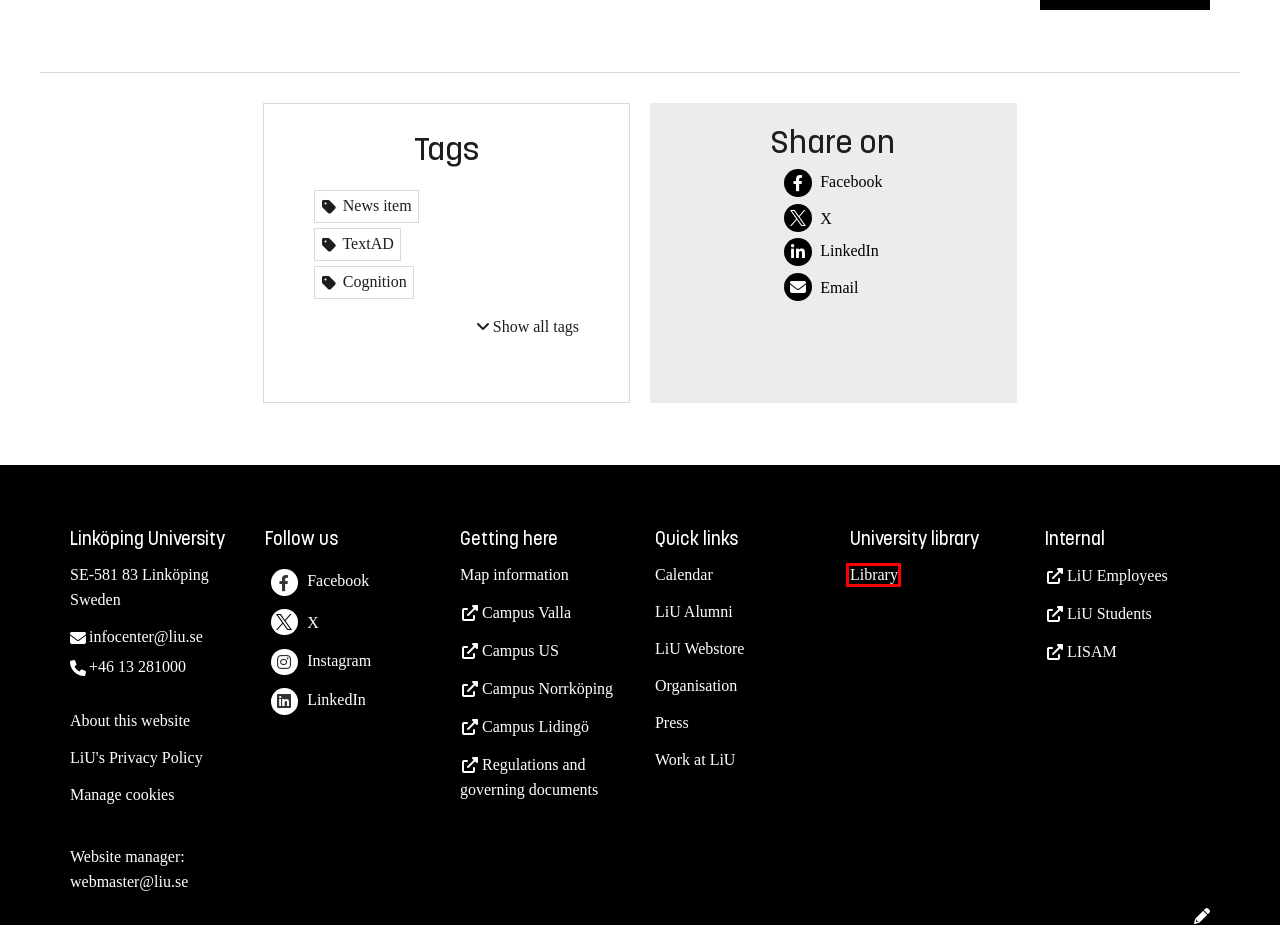Given a screenshot of a webpage with a red bounding box, please pick the webpage description that best fits the new webpage after clicking the element inside the bounding box. Here are the candidates:
A. Redirecting
B. LiU Alumni - Linköping University
C. LiU webstore - Linköping University
D. Library - Linköping University
E. Press Contacts - Linköping University
F. LiU:s styrdokument
G. Linköpings Universitet
H. Linköping University Privacy Policy - Linköping University

D